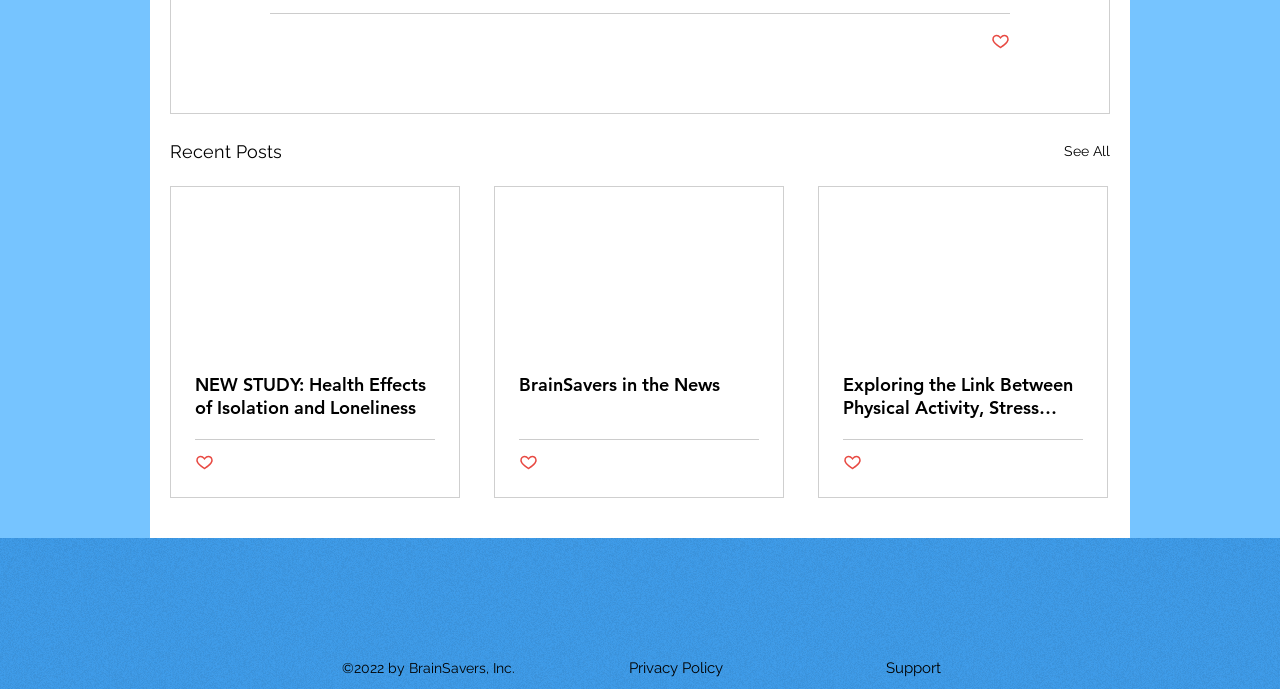Please find the bounding box coordinates of the section that needs to be clicked to achieve this instruction: "View the 'Recent Posts'".

[0.133, 0.198, 0.22, 0.24]